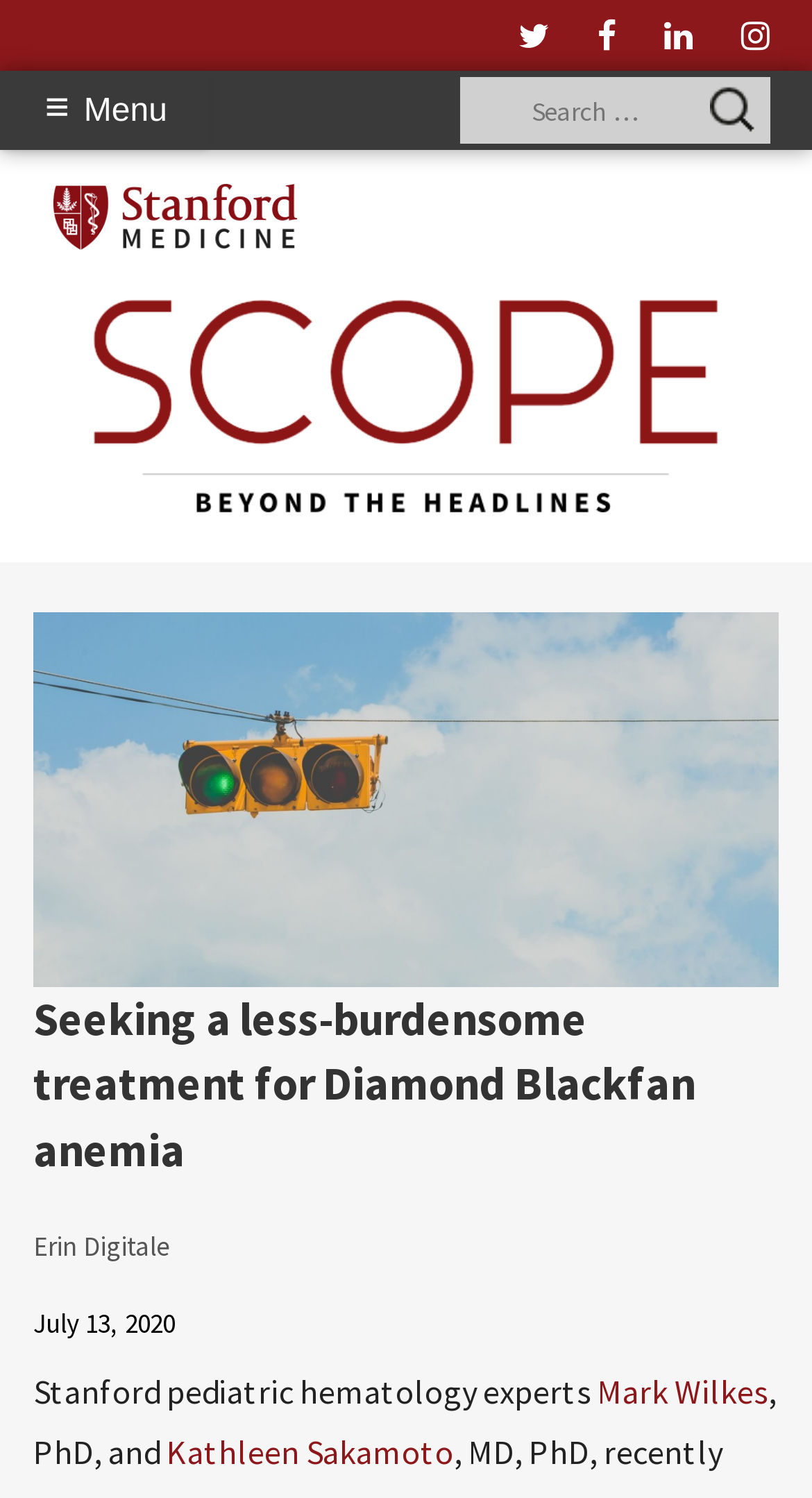What is the name of the disease being researched?
Answer with a single word or short phrase according to what you see in the image.

Diamond-Blackfan anemia